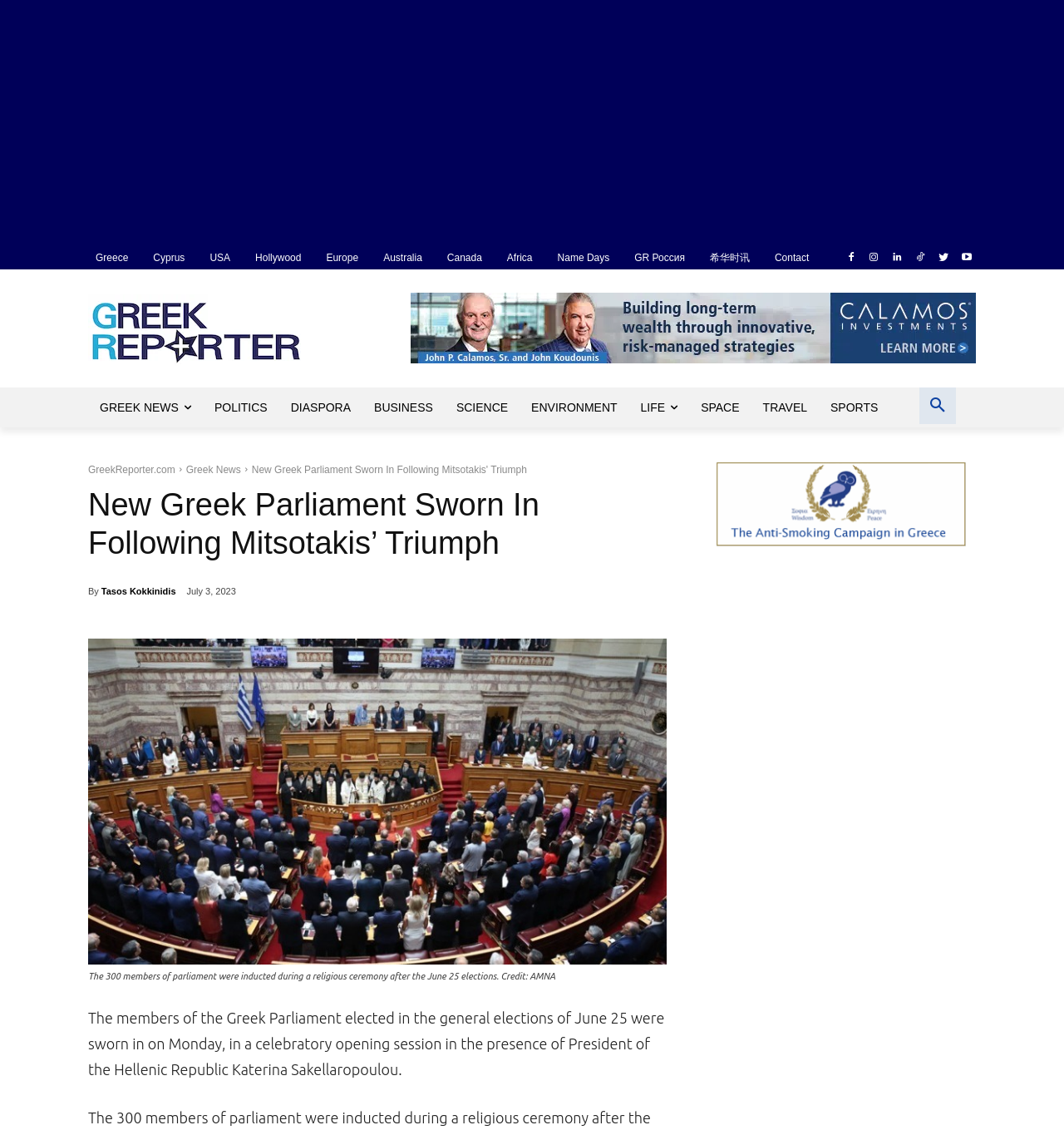Answer in one word or a short phrase: 
What is the name of the president of the Hellenic Republic?

Katerina Sakellaropoulou